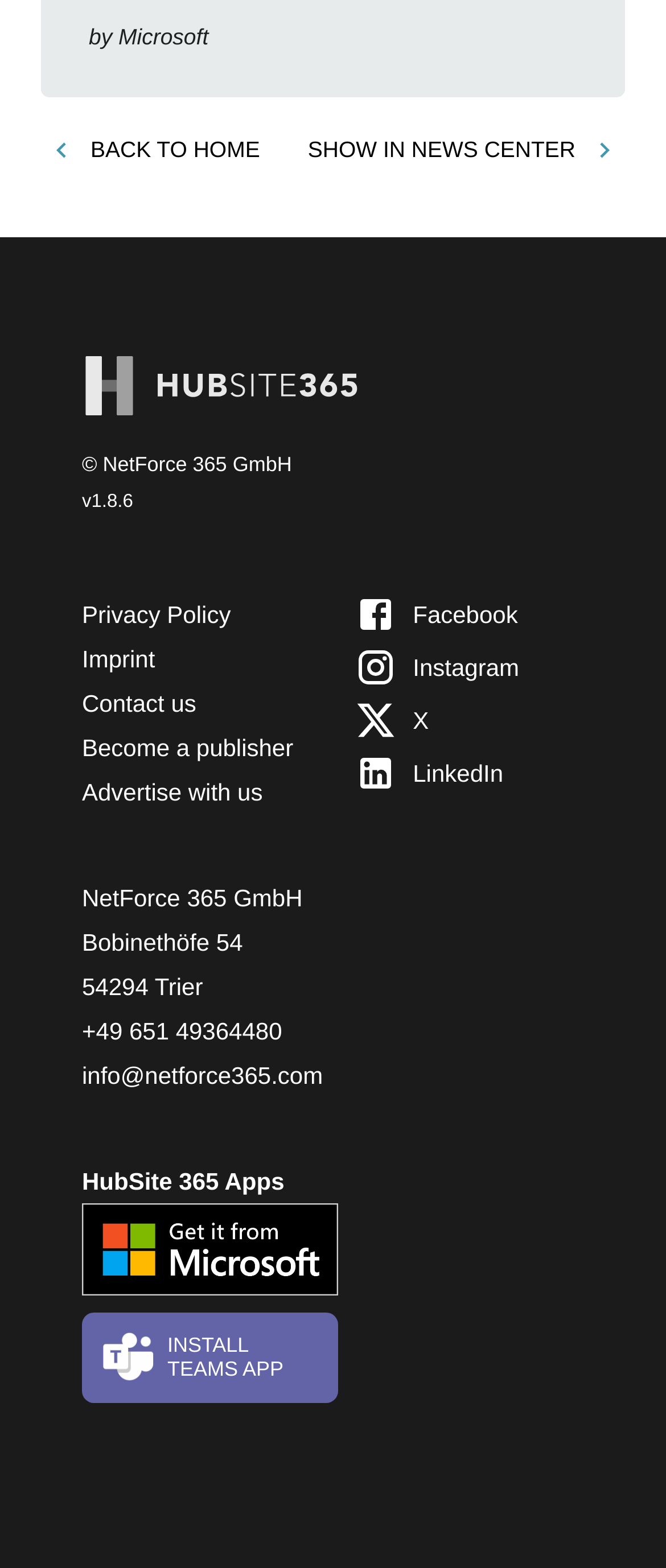Please identify the bounding box coordinates of the element that needs to be clicked to execute the following command: "Explore the different styles of mattresses". Provide the bounding box using four float numbers between 0 and 1, formatted as [left, top, right, bottom].

None